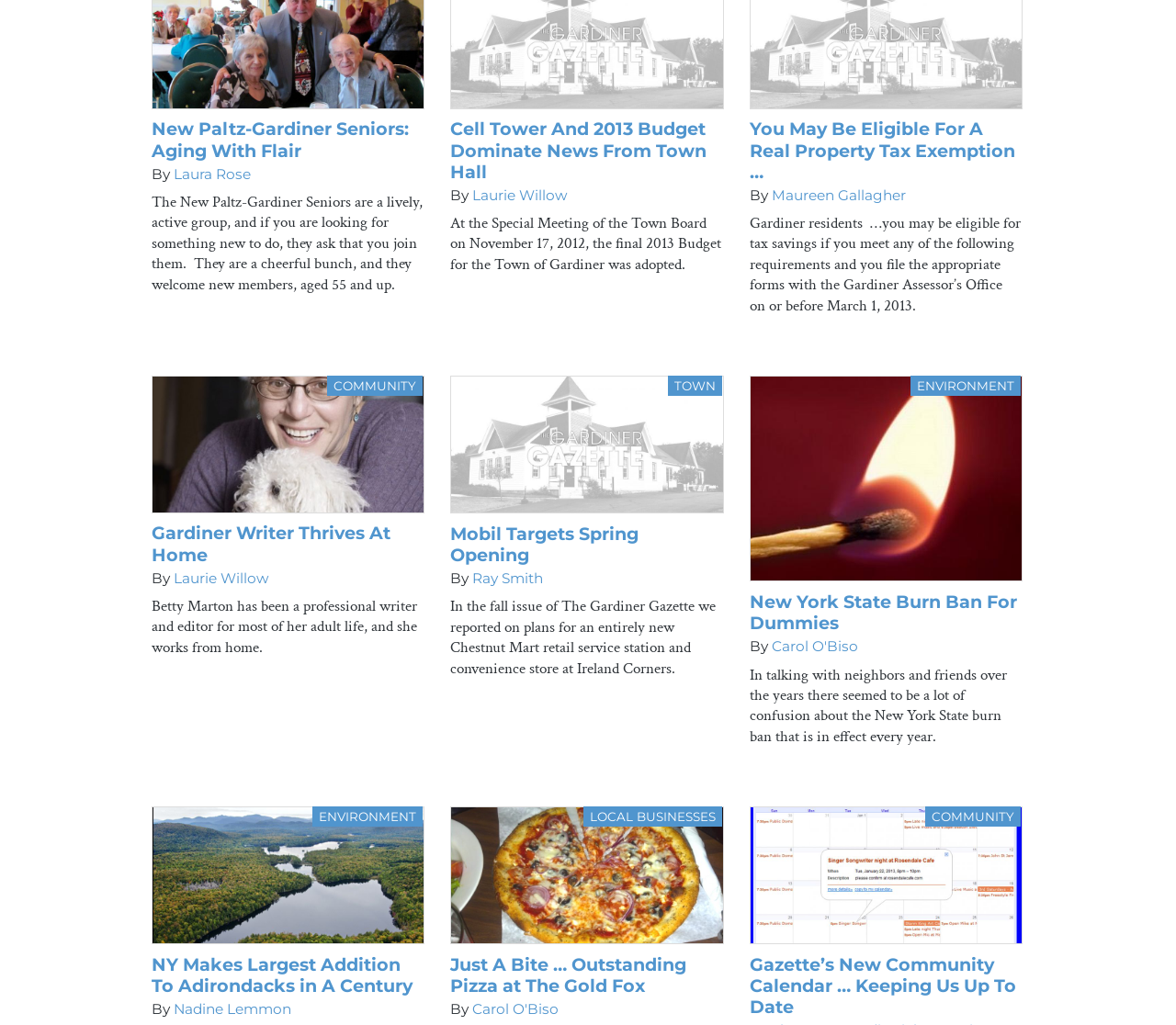Using the description "Gardiner Writer Thrives At Home", predict the bounding box of the relevant HTML element.

[0.129, 0.509, 0.332, 0.552]